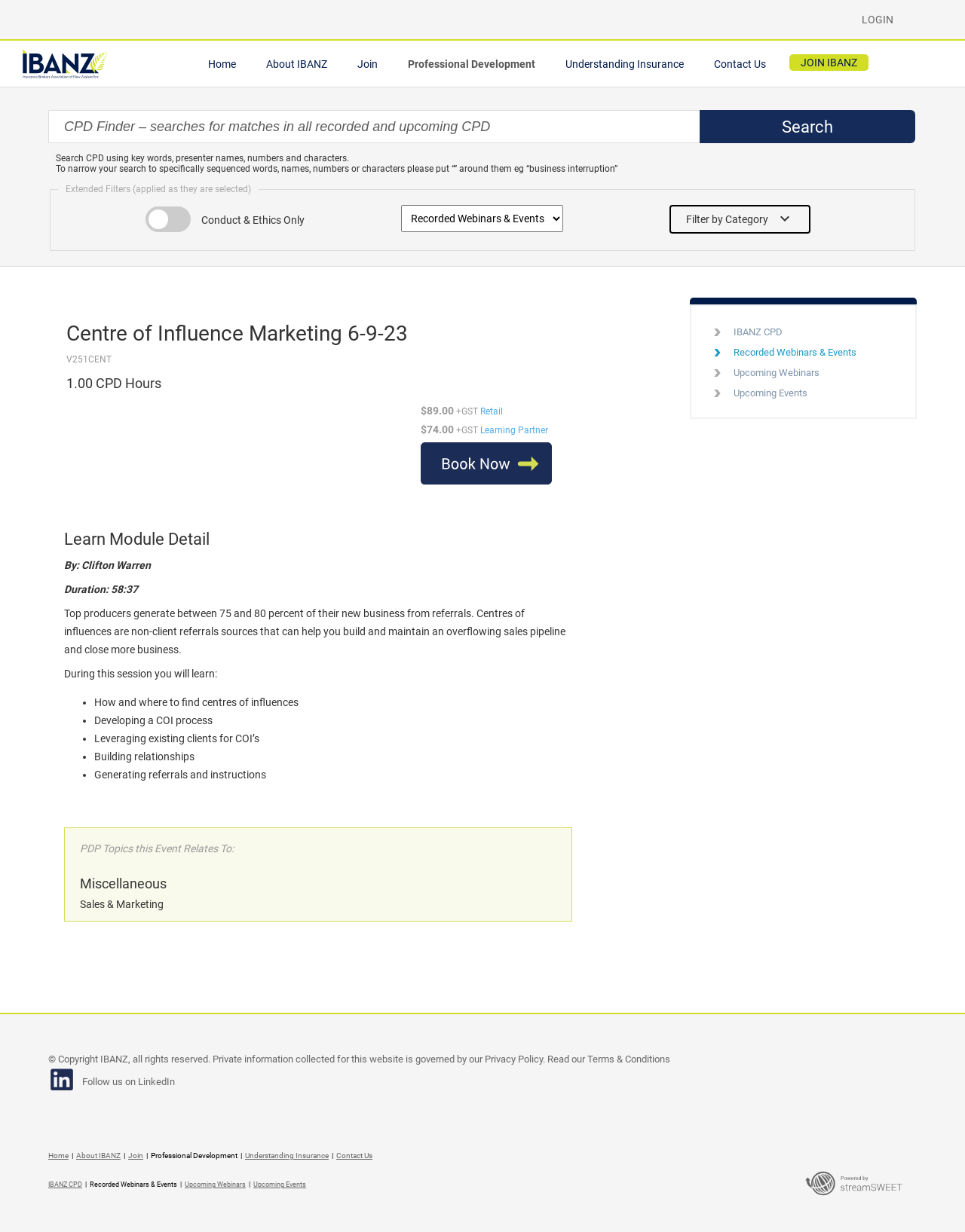Pinpoint the bounding box coordinates of the area that must be clicked to complete this instruction: "Click the LOGIN link".

[0.893, 0.011, 0.926, 0.021]